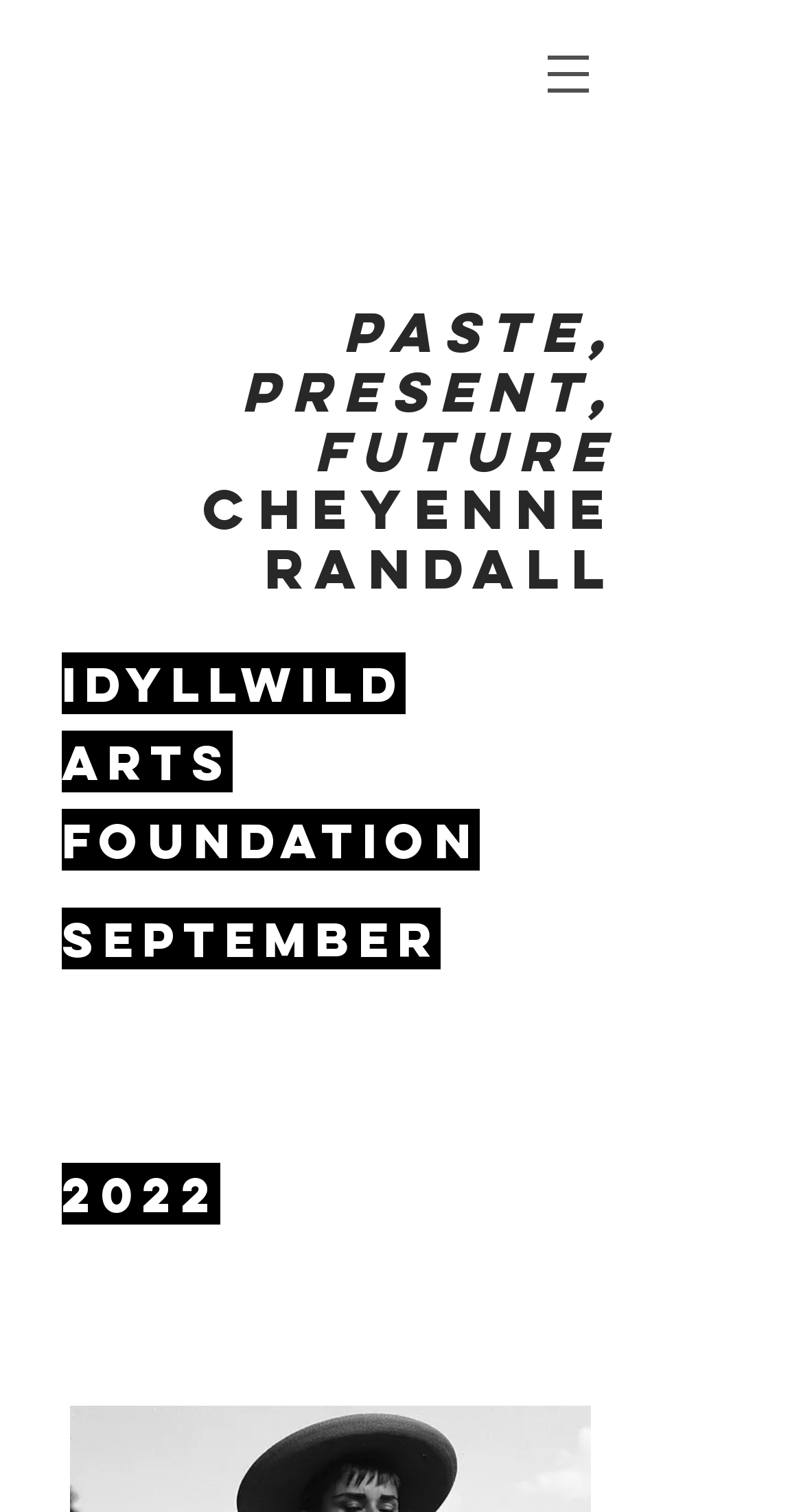Create an in-depth description of the webpage, covering main sections.

The webpage is titled "PASTE PRESENT FUTURE| Erin Joyce Projects" and appears to be a project showcase or event page. At the top right corner, there is a navigation menu labeled "Site" with a button that has a popup menu. The button is accompanied by a small image.

Below the navigation menu, there are four headings that dominate the page. The first heading, "PASTE, PRESENT, FUTURE", is prominently displayed across the top of the page. Below it, there is a heading with the name "Cheyenne Randall". 

Further down, there are two more headings that appear to be related to an event or exhibition. The first one reads "idyllwild arts foundation", and the second one displays the date "september 2022". These headings are positioned near the bottom of the page.

There is also a single link on the left side of the page, but its text is not specified. Overall, the page has a simple and clean layout, with a focus on showcasing the project or event details.